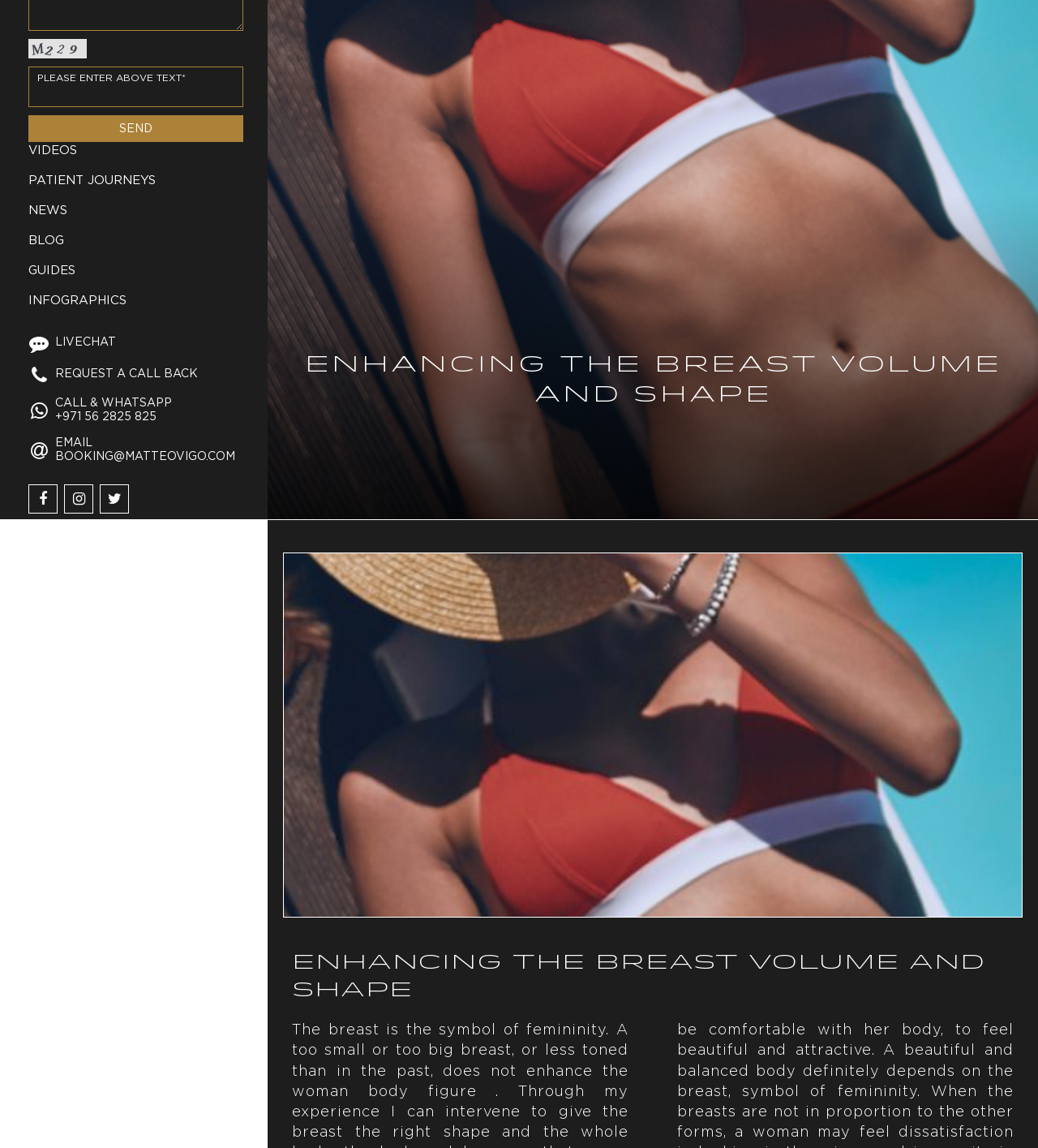Determine the bounding box for the UI element as described: "Patient Journeys". The coordinates should be represented as four float numbers between 0 and 1, formatted as [left, top, right, bottom].

[0.0, 0.144, 0.258, 0.169]